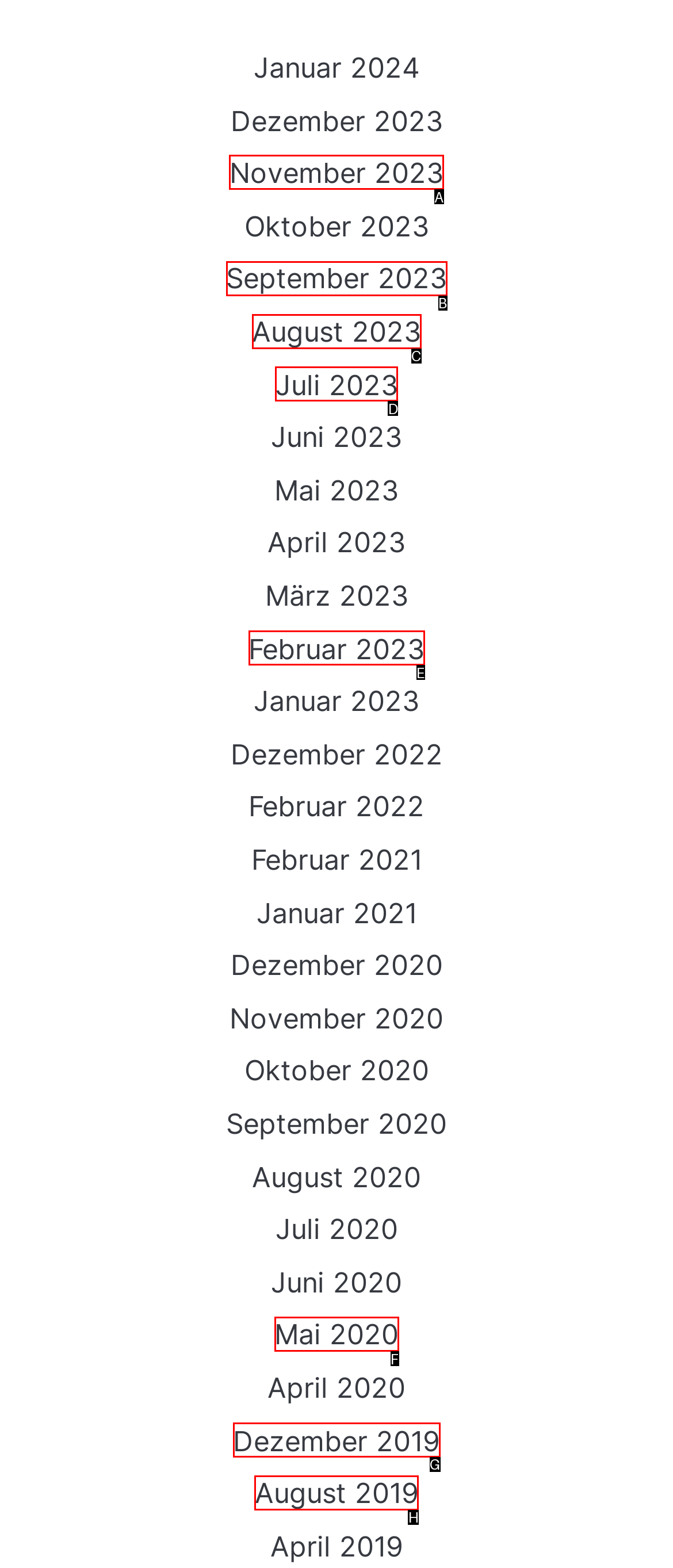Tell me which UI element to click to fulfill the given task: Browse November 2023. Respond with the letter of the correct option directly.

A